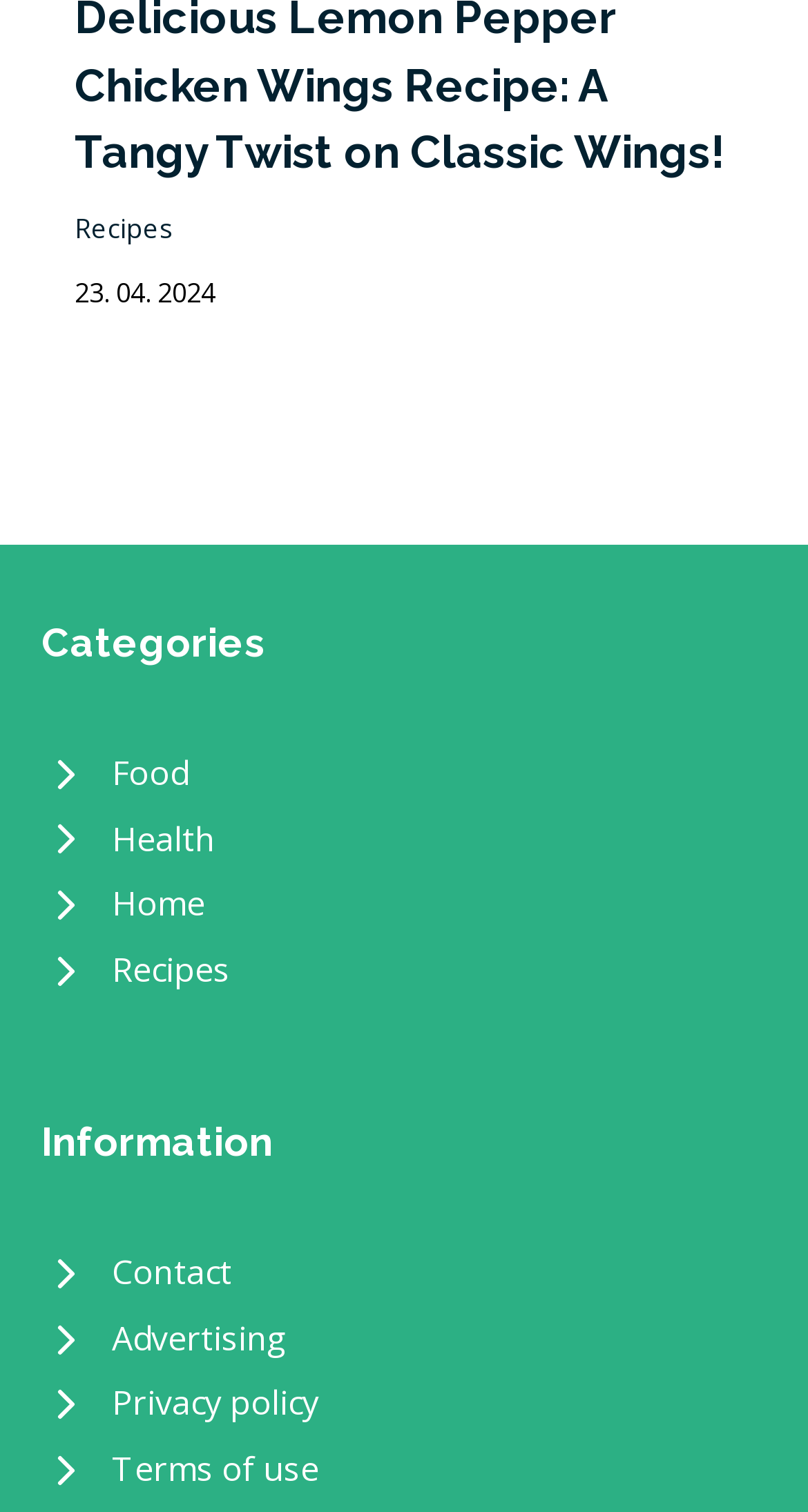Specify the bounding box coordinates of the area that needs to be clicked to achieve the following instruction: "Click on Recipes".

[0.092, 0.139, 0.215, 0.164]